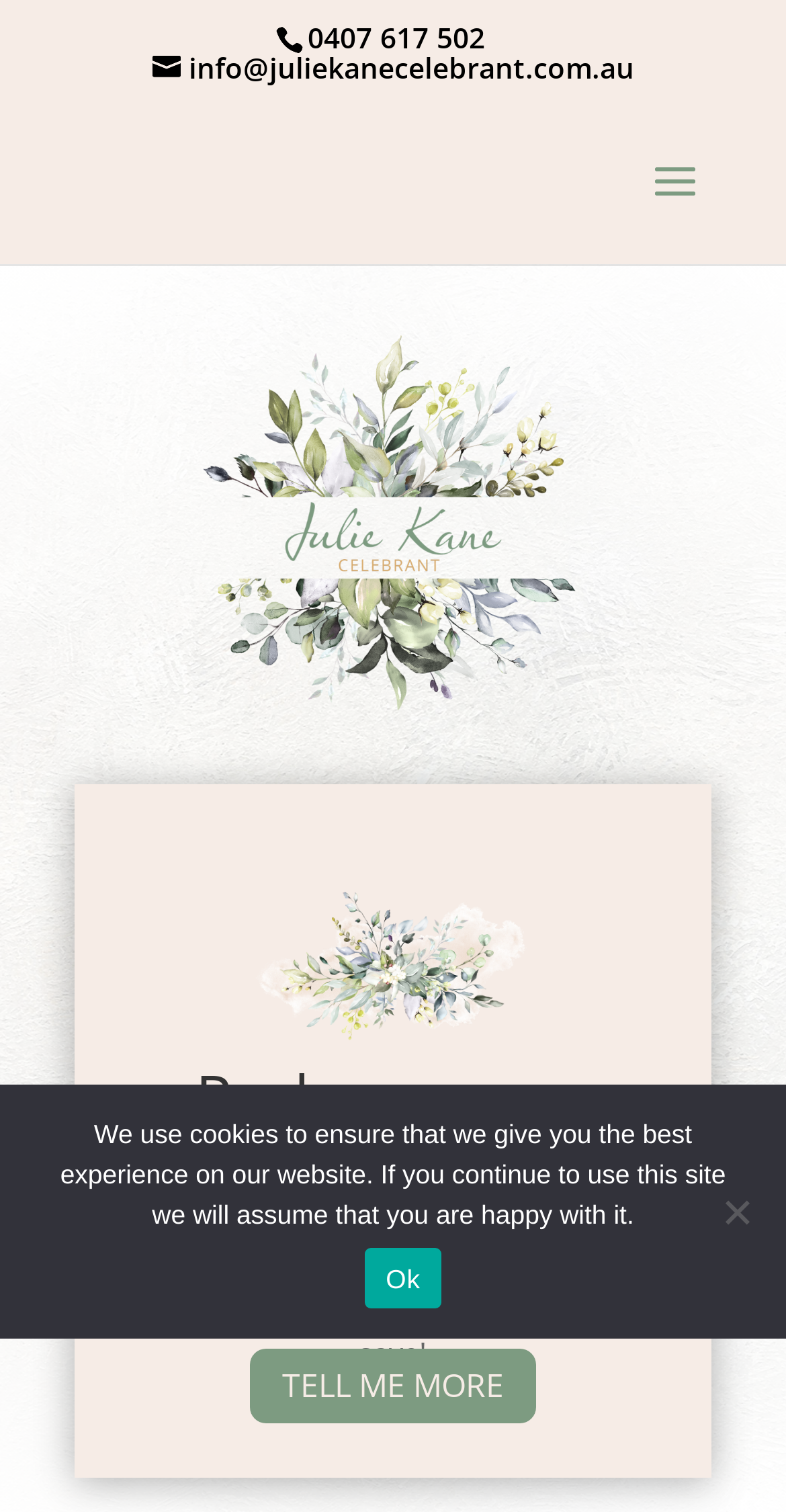What is the phone number to contact Julie Kane?
Based on the screenshot, respond with a single word or phrase.

0407 617 502